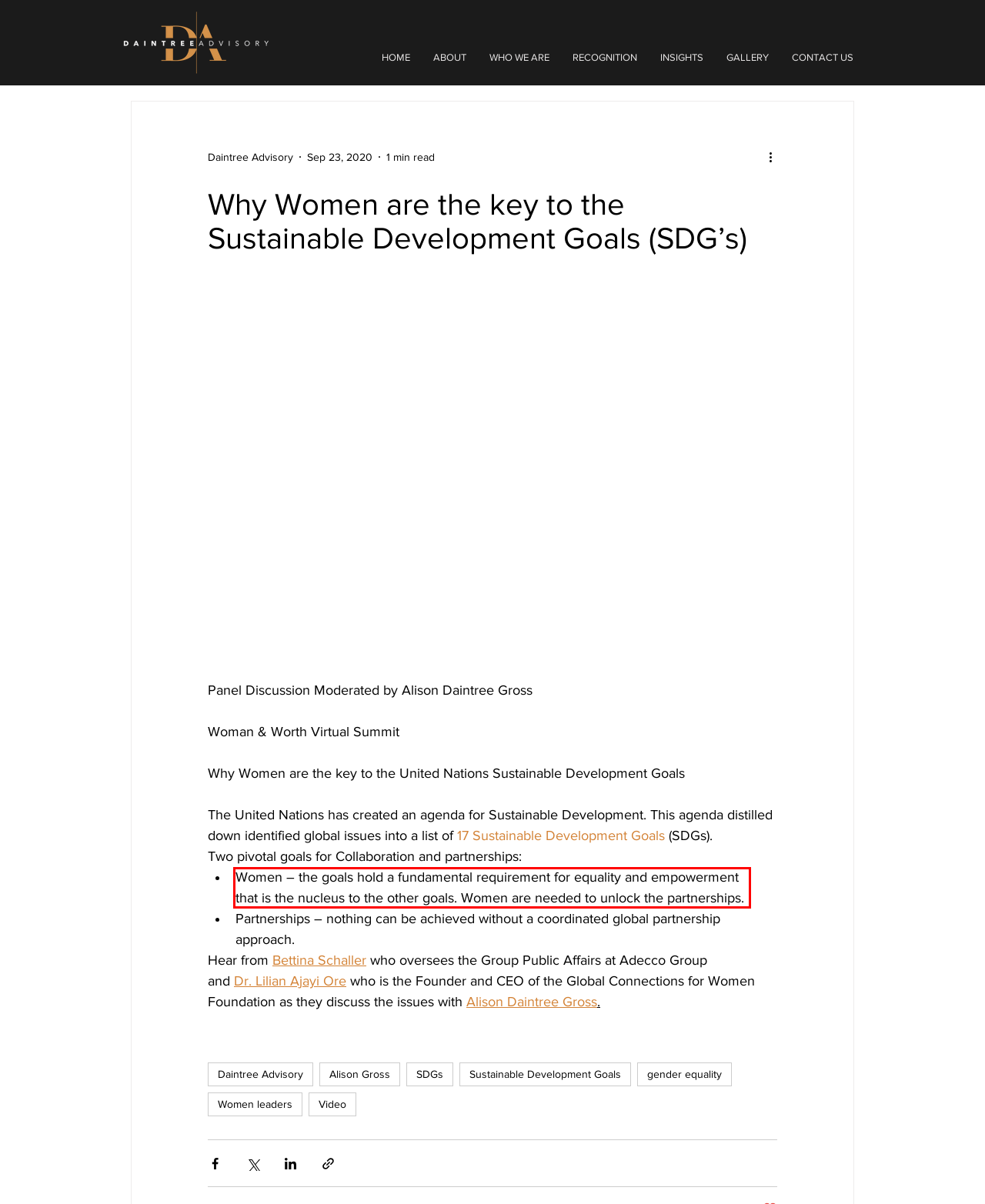You are given a screenshot showing a webpage with a red bounding box. Perform OCR to capture the text within the red bounding box.

Women – the goals hold a fundamental requirement for equality and empowerment that is the nucleus to the other goals. Women are needed to unlock the partnerships.